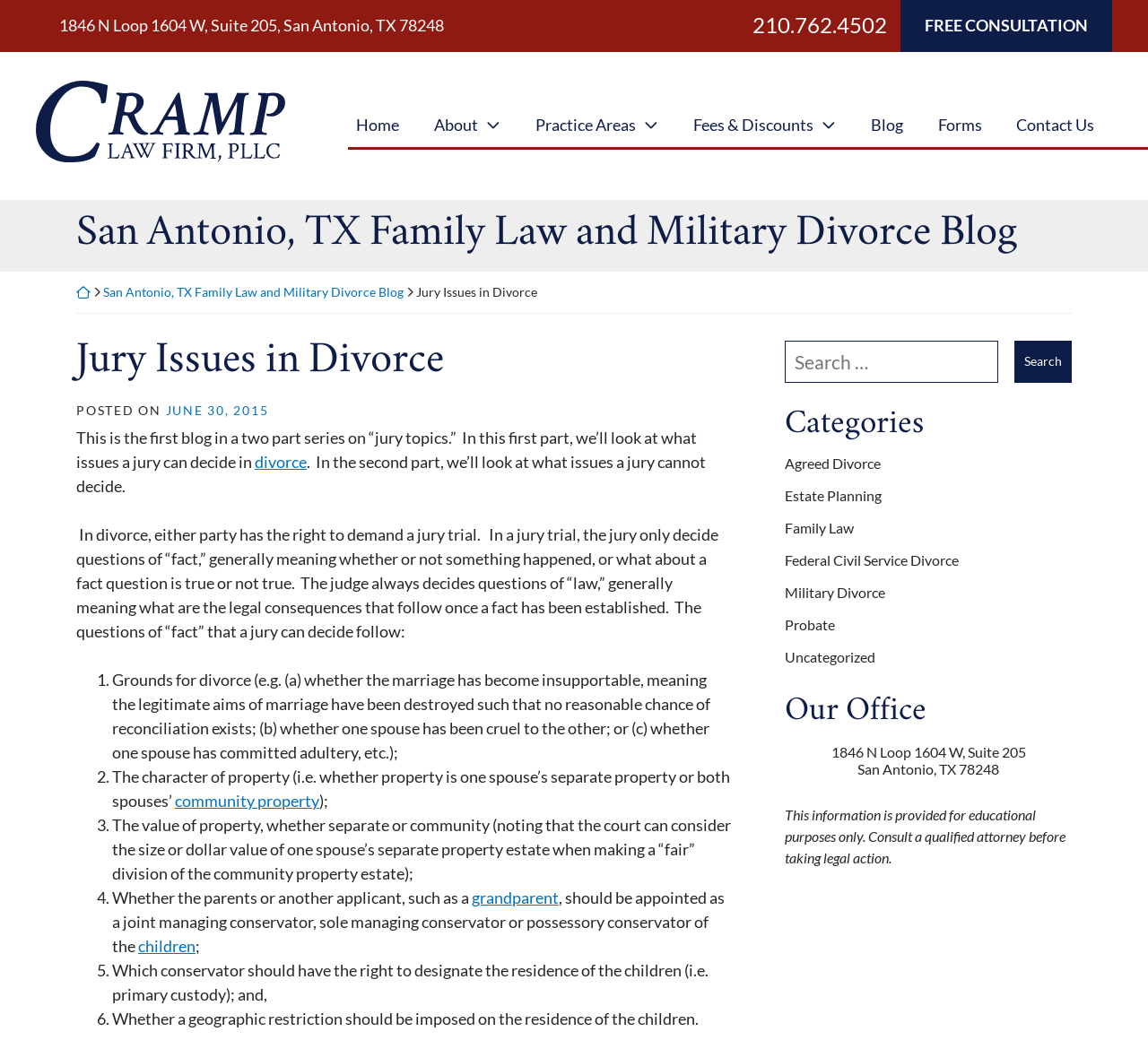Please locate the bounding box coordinates of the element that should be clicked to achieve the given instruction: "Click the 'Home' link".

[0.307, 0.099, 0.351, 0.132]